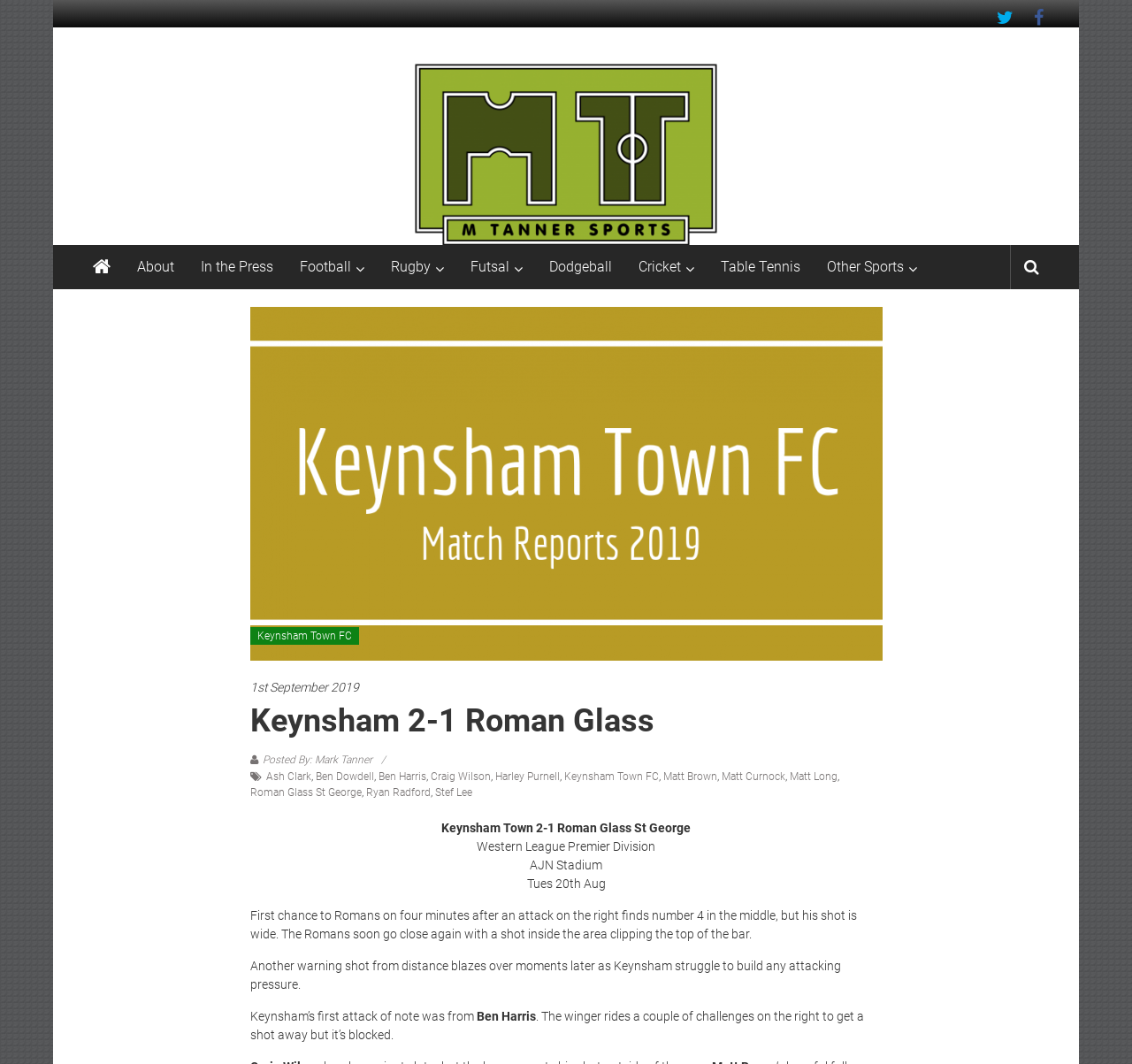Find the bounding box coordinates of the UI element according to this description: "1st September 20191st September 2019".

[0.221, 0.638, 0.779, 0.655]